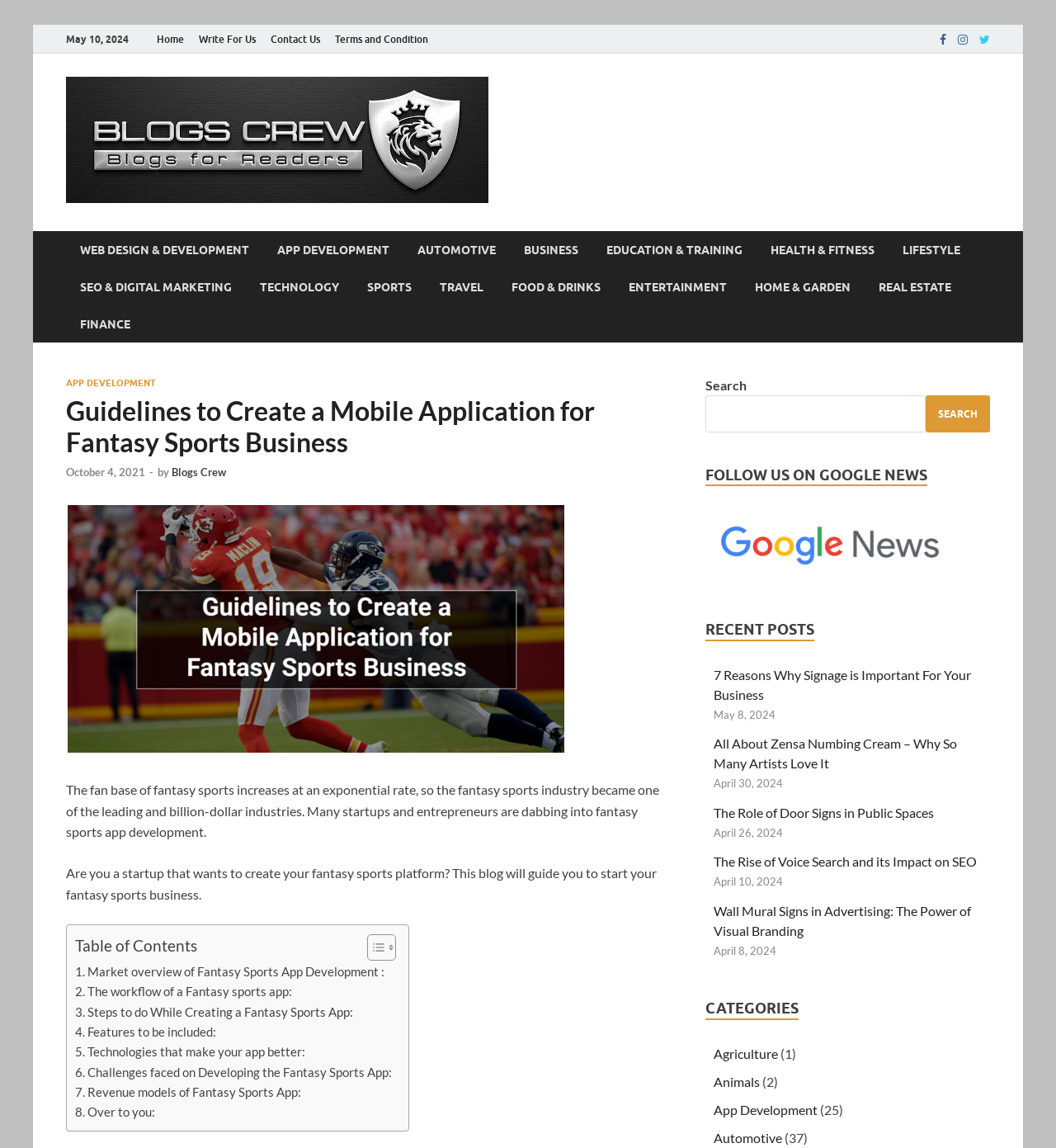Find the bounding box coordinates of the element to click in order to complete the given instruction: "Explore the 'App Development' category."

[0.676, 0.96, 0.774, 0.973]